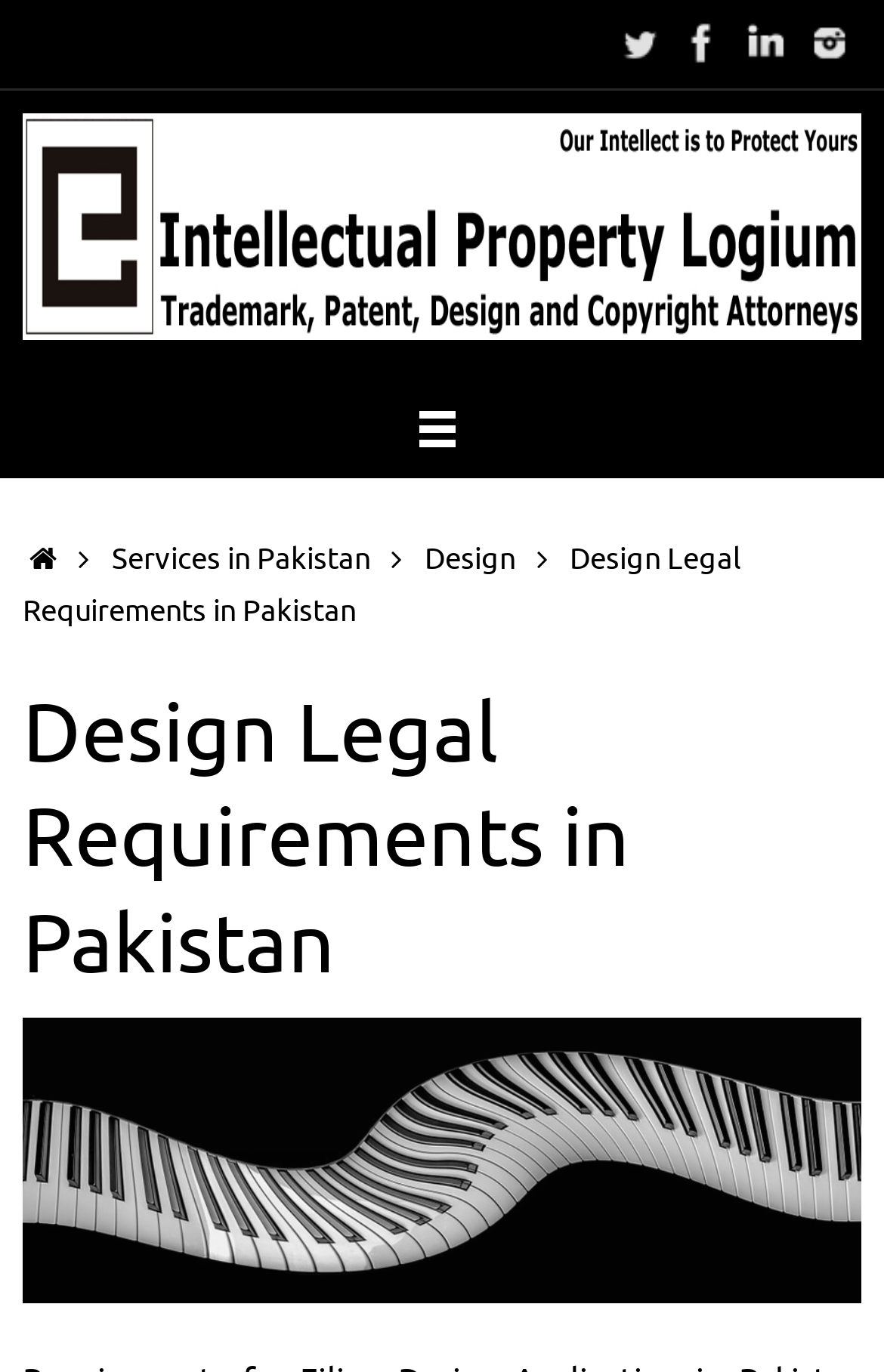Please give a one-word or short phrase response to the following question: 
How many social media links are present?

4